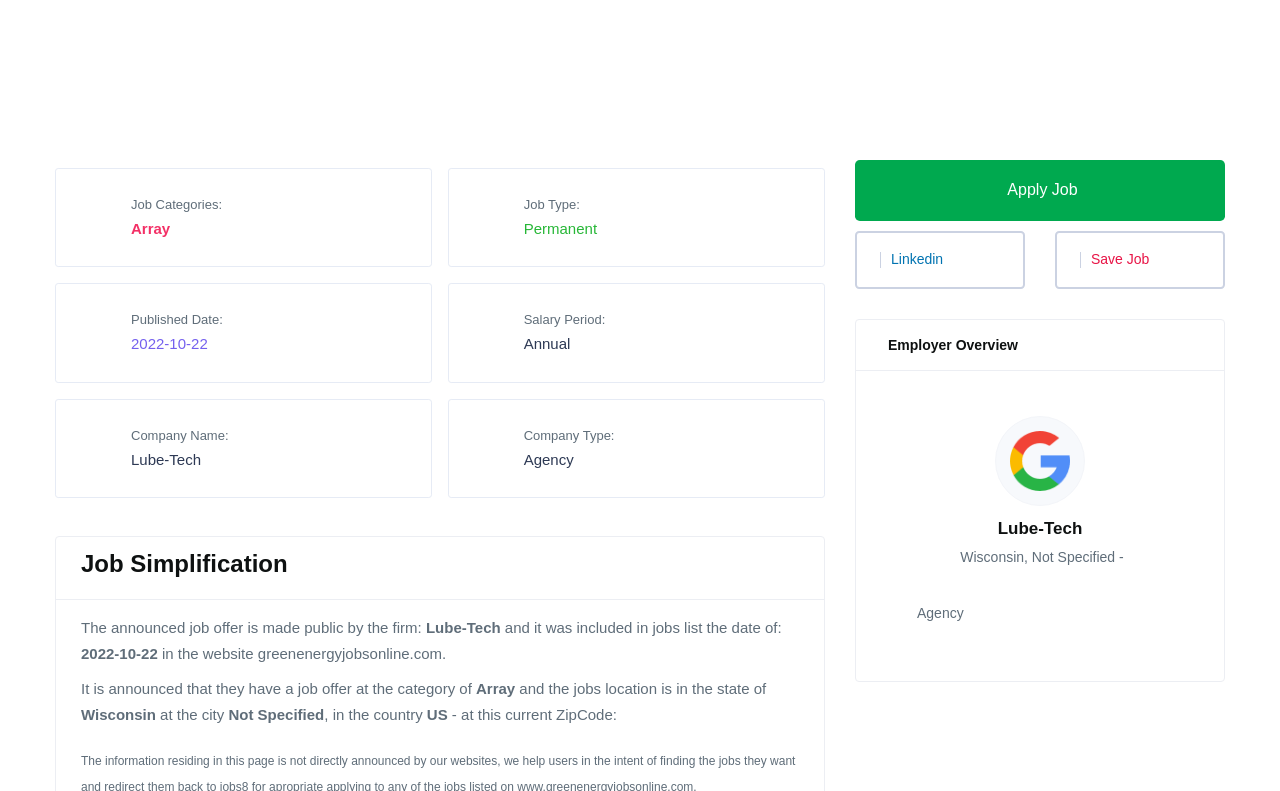Based on the element description "Array", predict the bounding box coordinates of the UI element.

[0.102, 0.278, 0.133, 0.299]